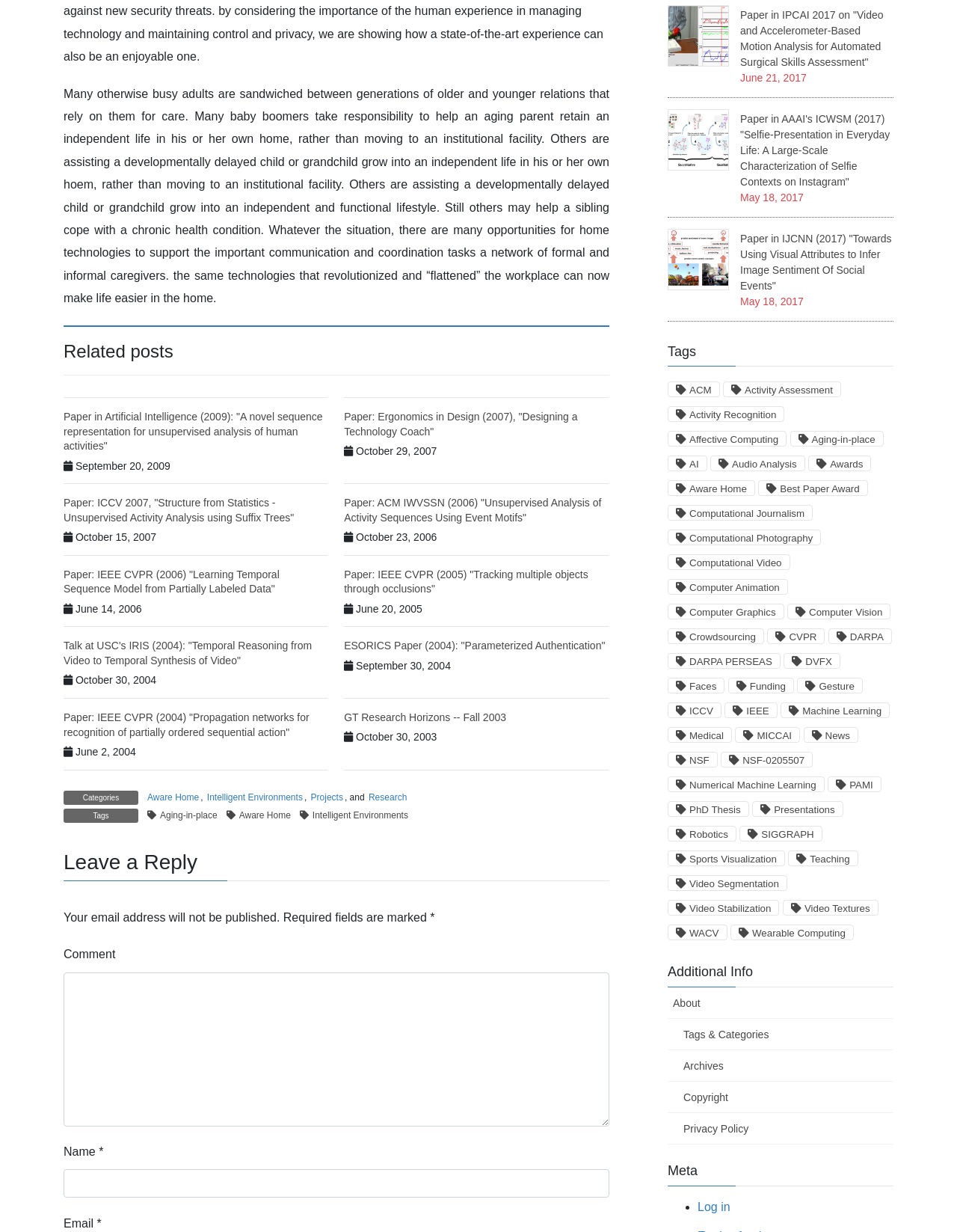Please find the bounding box coordinates of the element that needs to be clicked to perform the following instruction: "Navigate to the 'Tiny Homes' page". The bounding box coordinates should be four float numbers between 0 and 1, represented as [left, top, right, bottom].

None